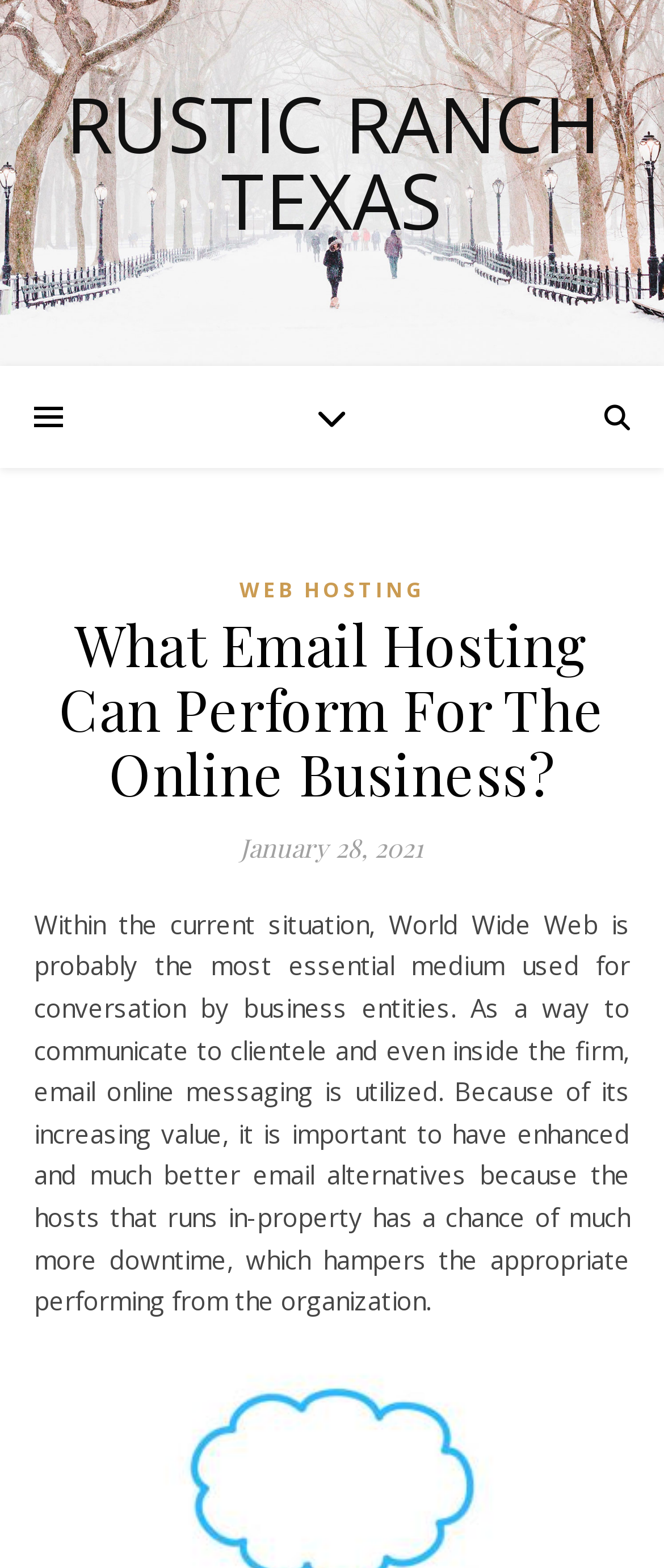What is the risk of using in-property email hosts?
Based on the image, answer the question with as much detail as possible.

I found the risk of using in-property email hosts by reading the text in the webpage, which states that 'the hosts that runs in-property has a chance of much more downtime, which hampers the appropriate performing from the organization'.